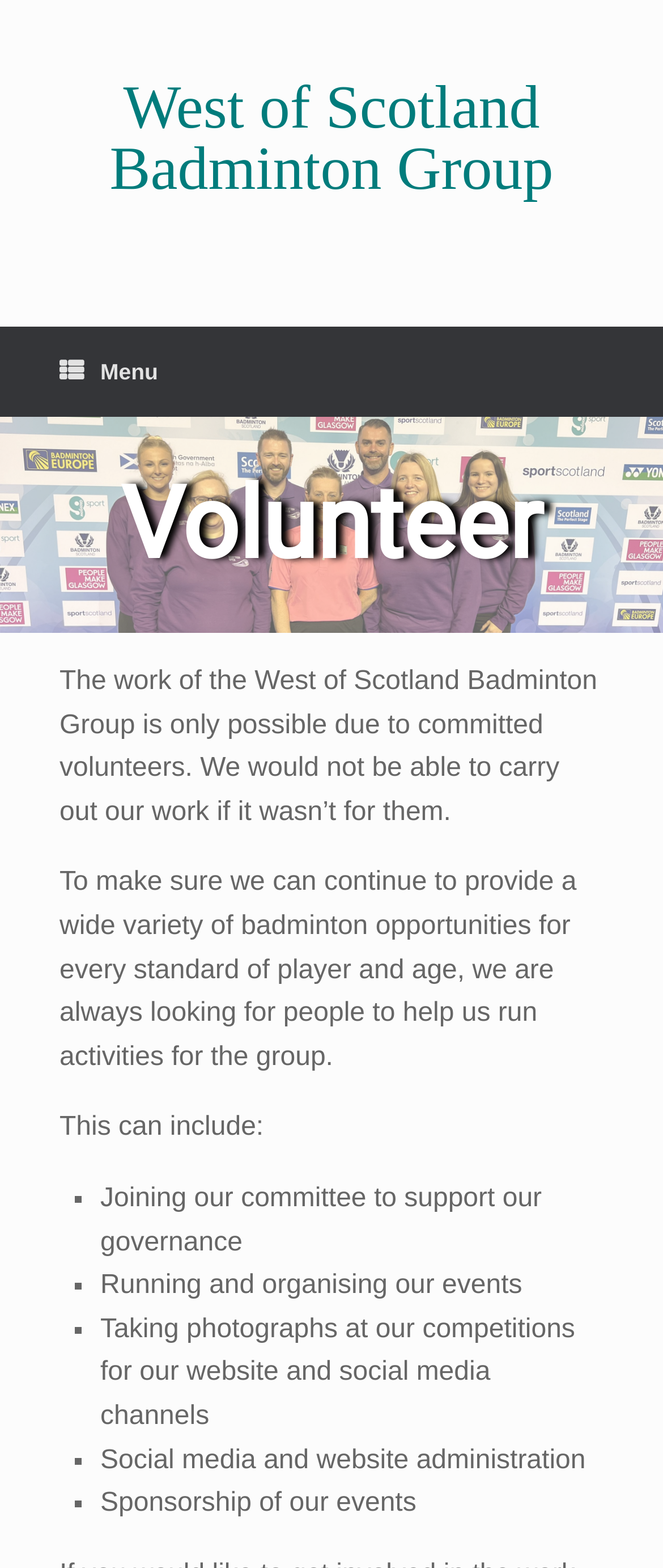Using details from the image, please answer the following question comprehensively:
What is the purpose of volunteers in the group?

According to the webpage, volunteers are essential to the West of Scotland Badminton Group, and they can help in various ways, including joining the committee to support governance, running and organizing events, and taking photographs at competitions.